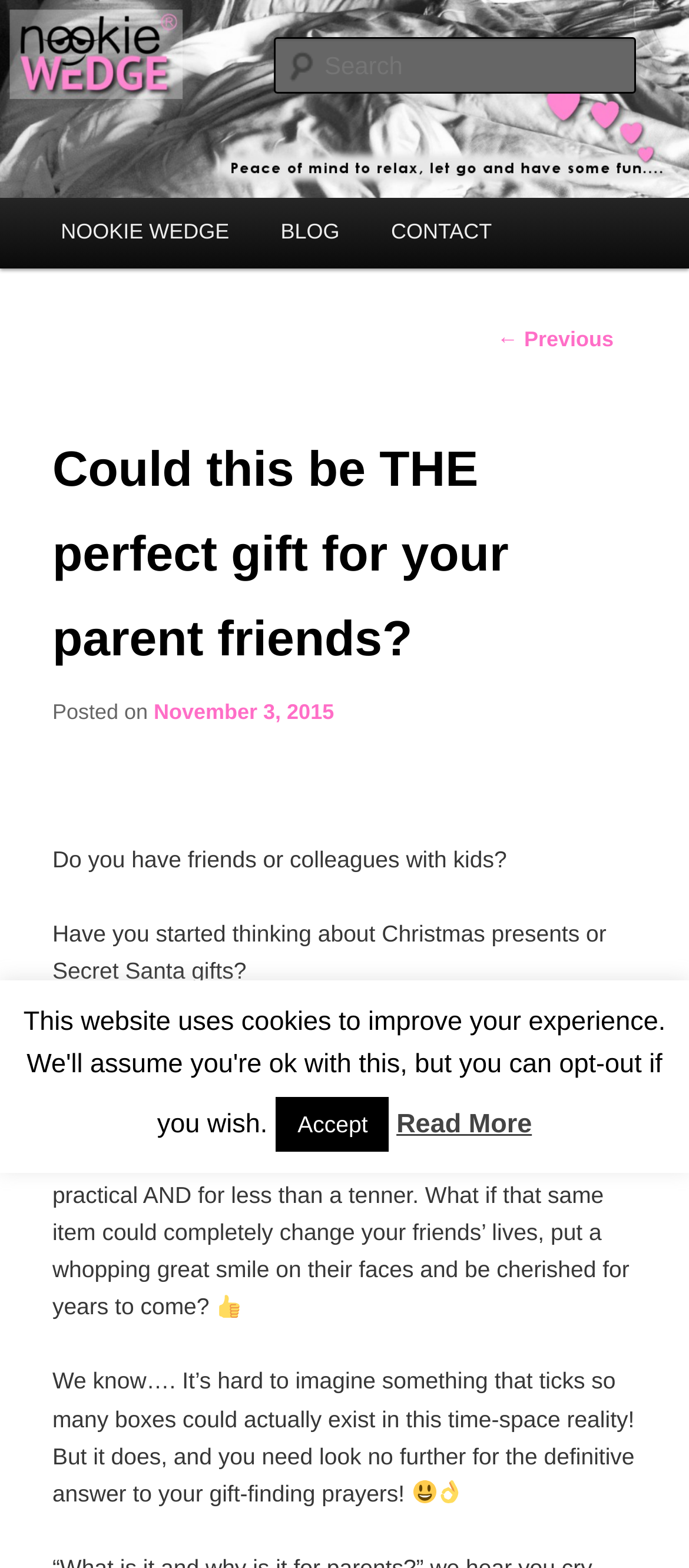Is there a call-to-action on this webpage?
Please provide a single word or phrase answer based on the image.

Yes